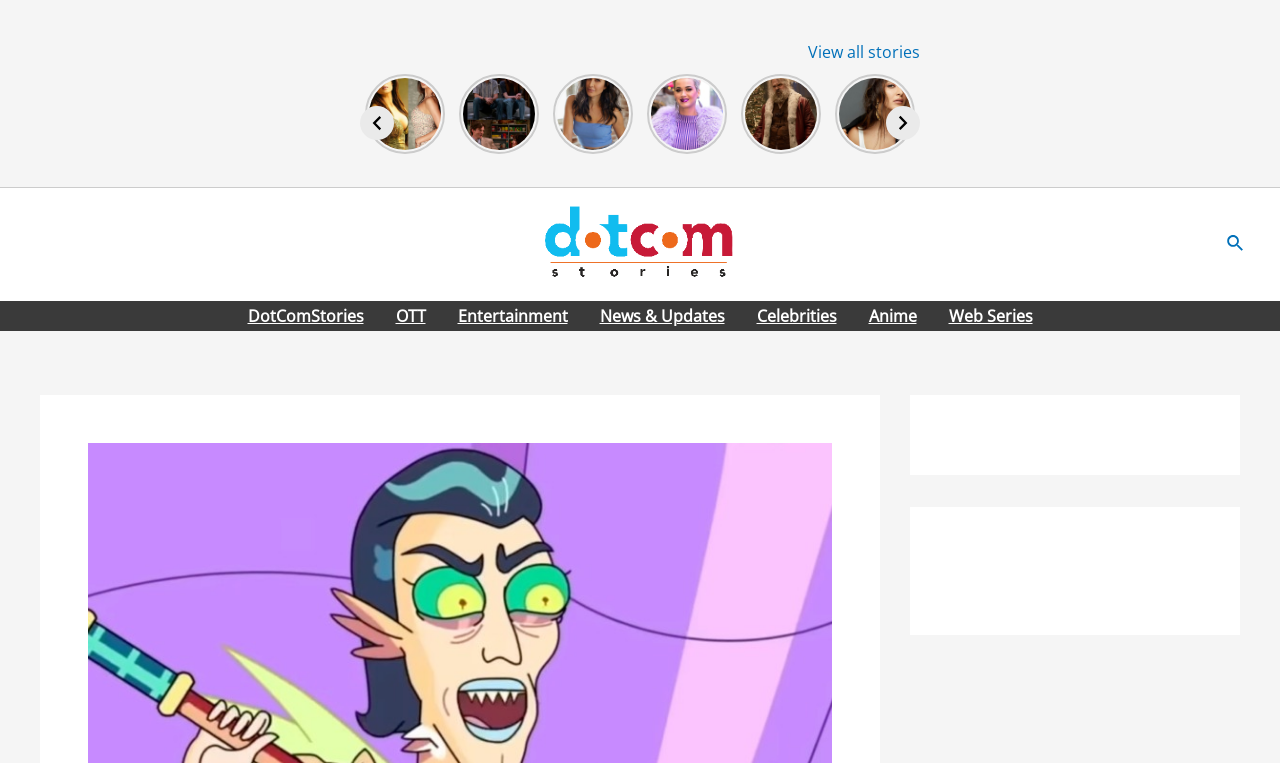Can you find the bounding box coordinates for the element that needs to be clicked to execute this instruction: "Search for something"? The coordinates should be given as four float numbers between 0 and 1, i.e., [left, top, right, bottom].

[0.958, 0.303, 0.973, 0.337]